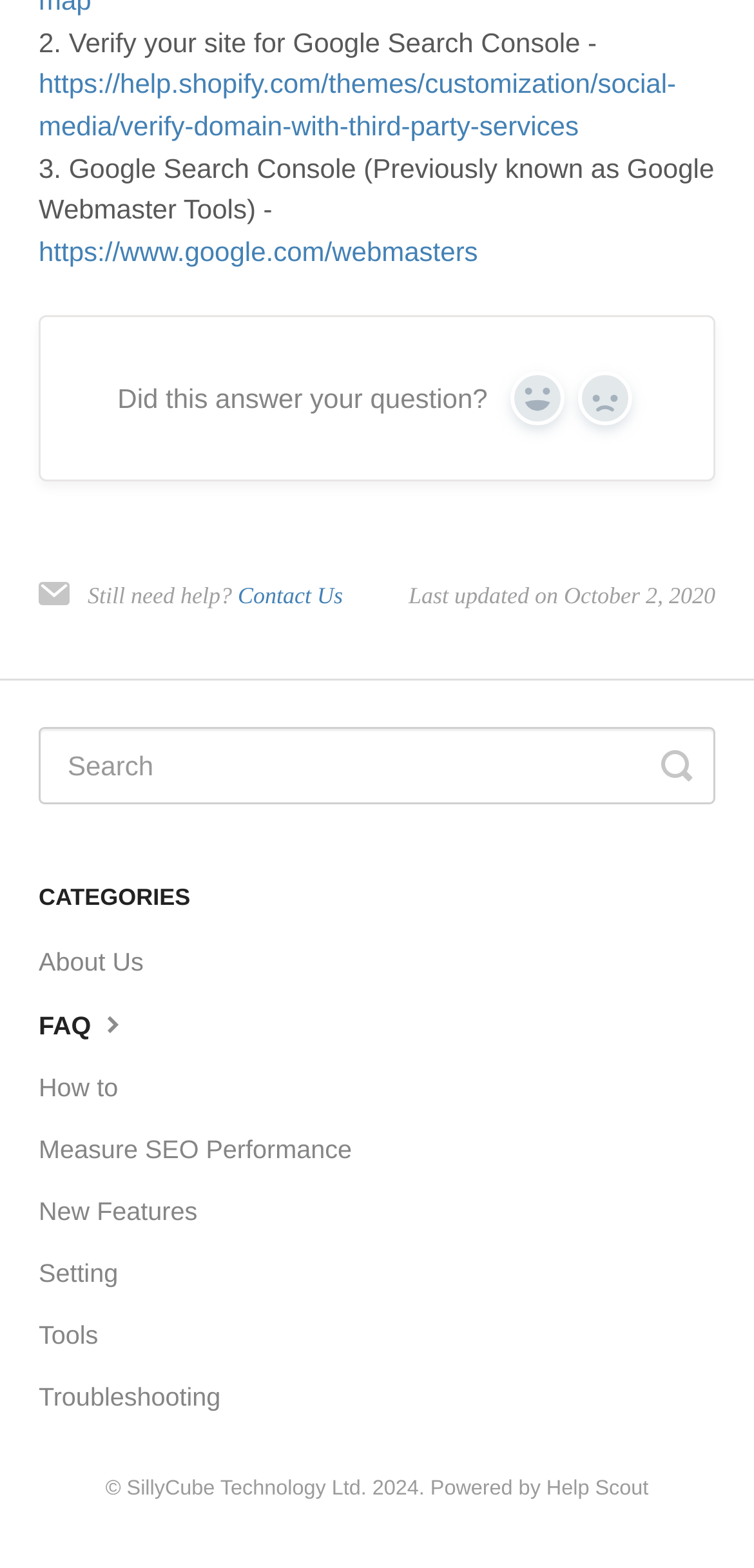Give a concise answer using one word or a phrase to the following question:
What is the purpose of the 'Verify your site for Google Search Console' link?

To verify domain with third-party services